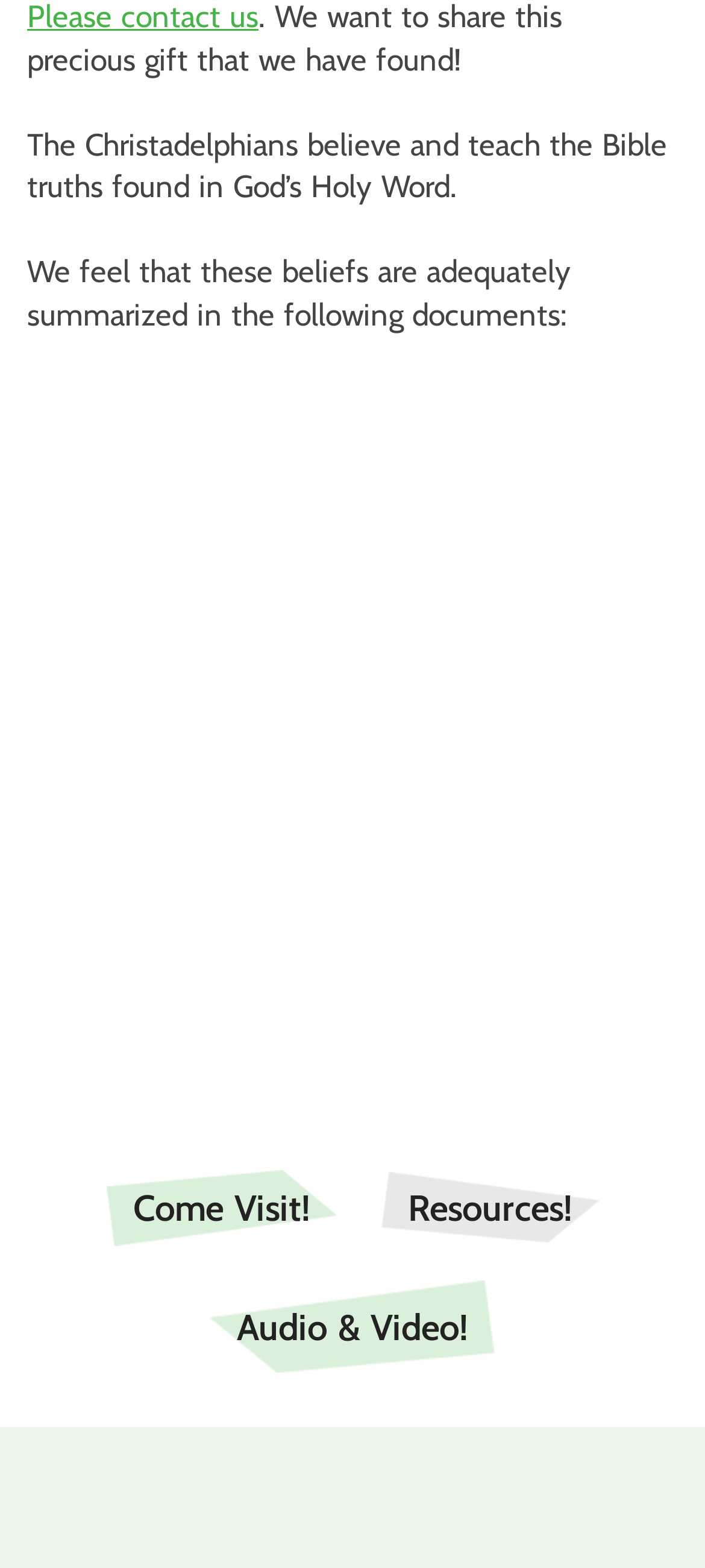Find the bounding box coordinates for the HTML element described in this sentence: "The Commandments of Christ". Provide the coordinates as four float numbers between 0 and 1, in the format [left, top, right, bottom].

[0.165, 0.422, 0.835, 0.45]